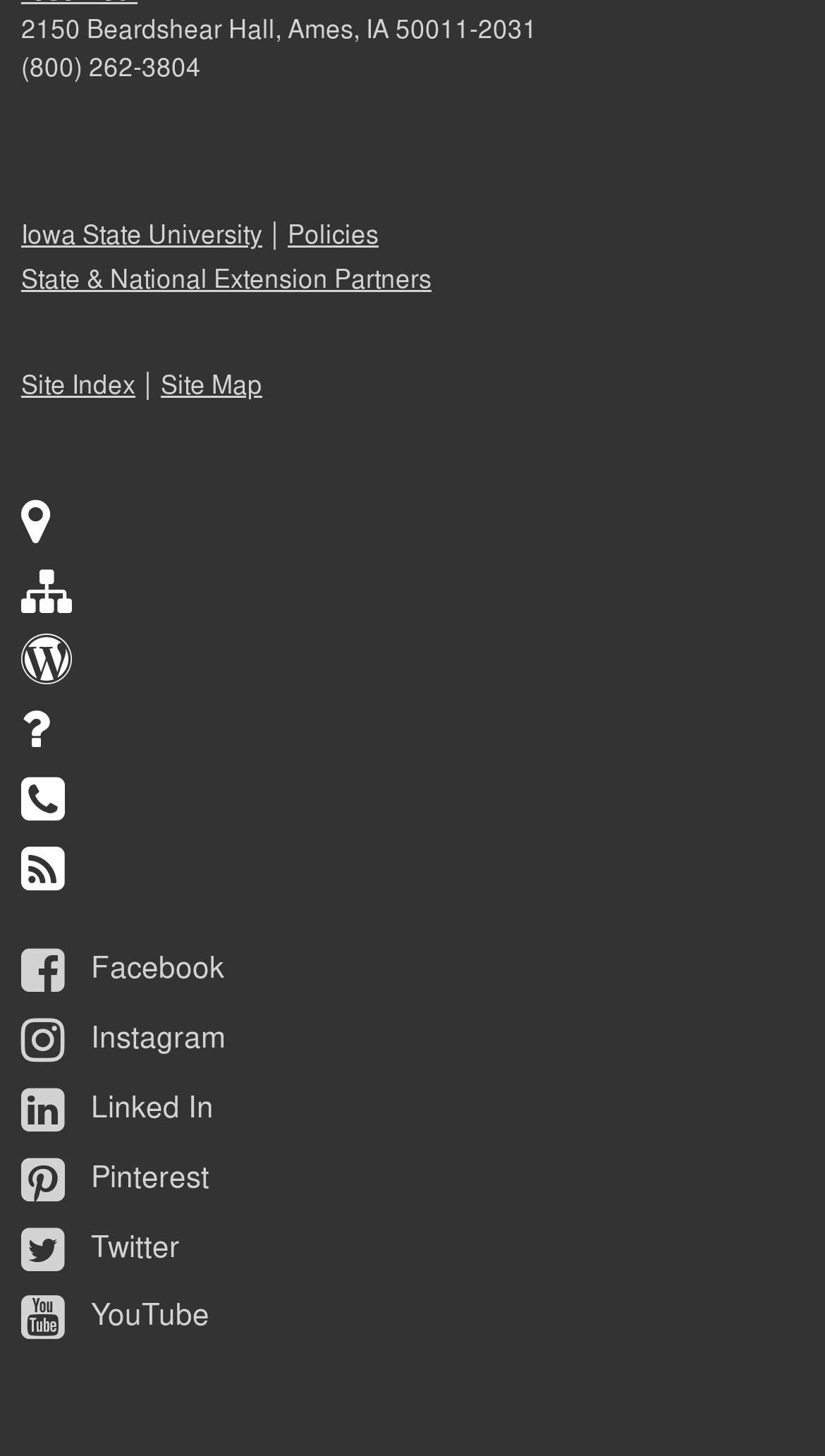Provide the bounding box coordinates of the UI element this sentence describes: "Locate a County Office".

[0.026, 0.34, 0.956, 0.383]